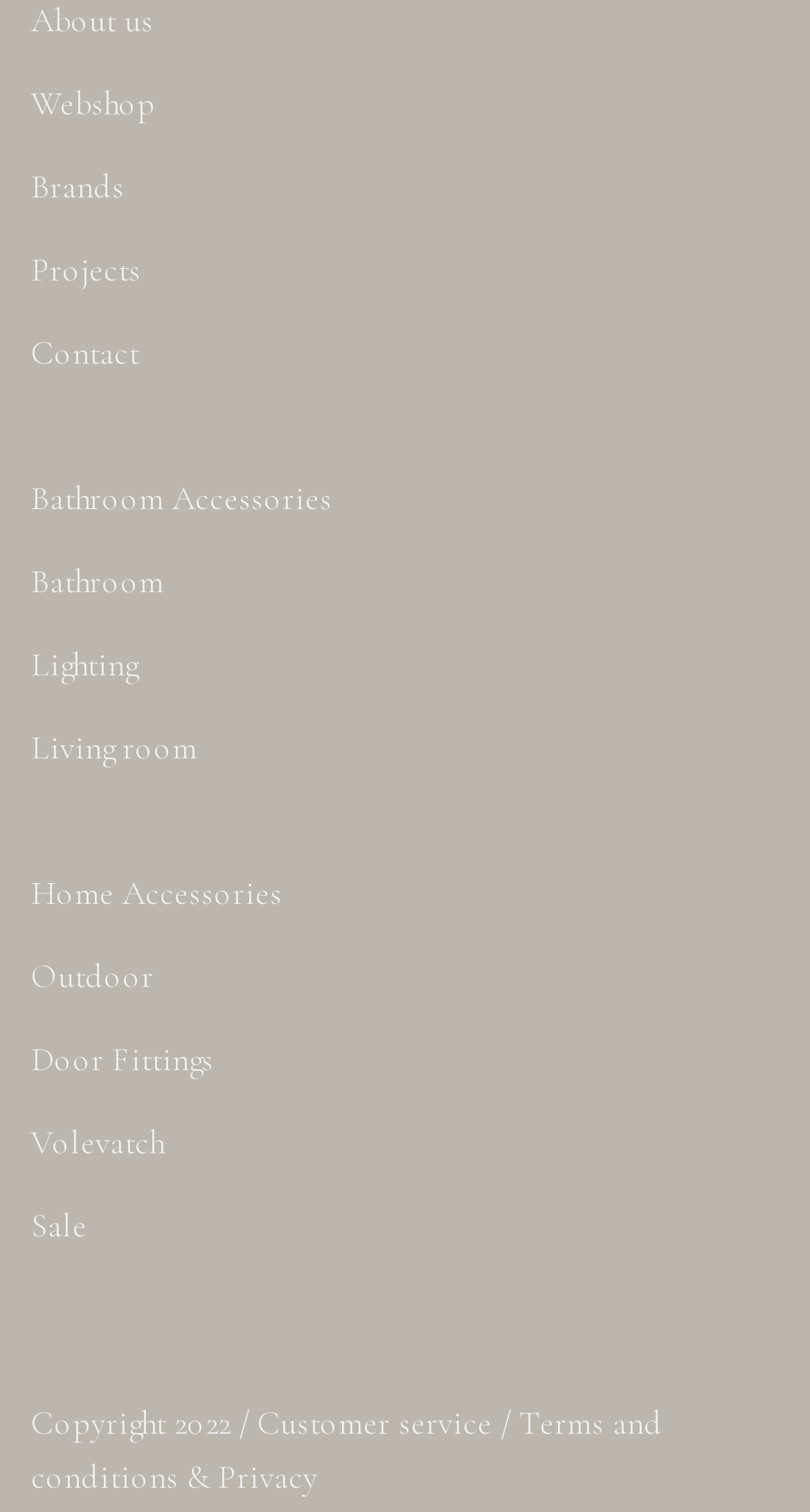What is the category of 'Bathroom Accessories'?
Based on the image content, provide your answer in one word or a short phrase.

Bathroom